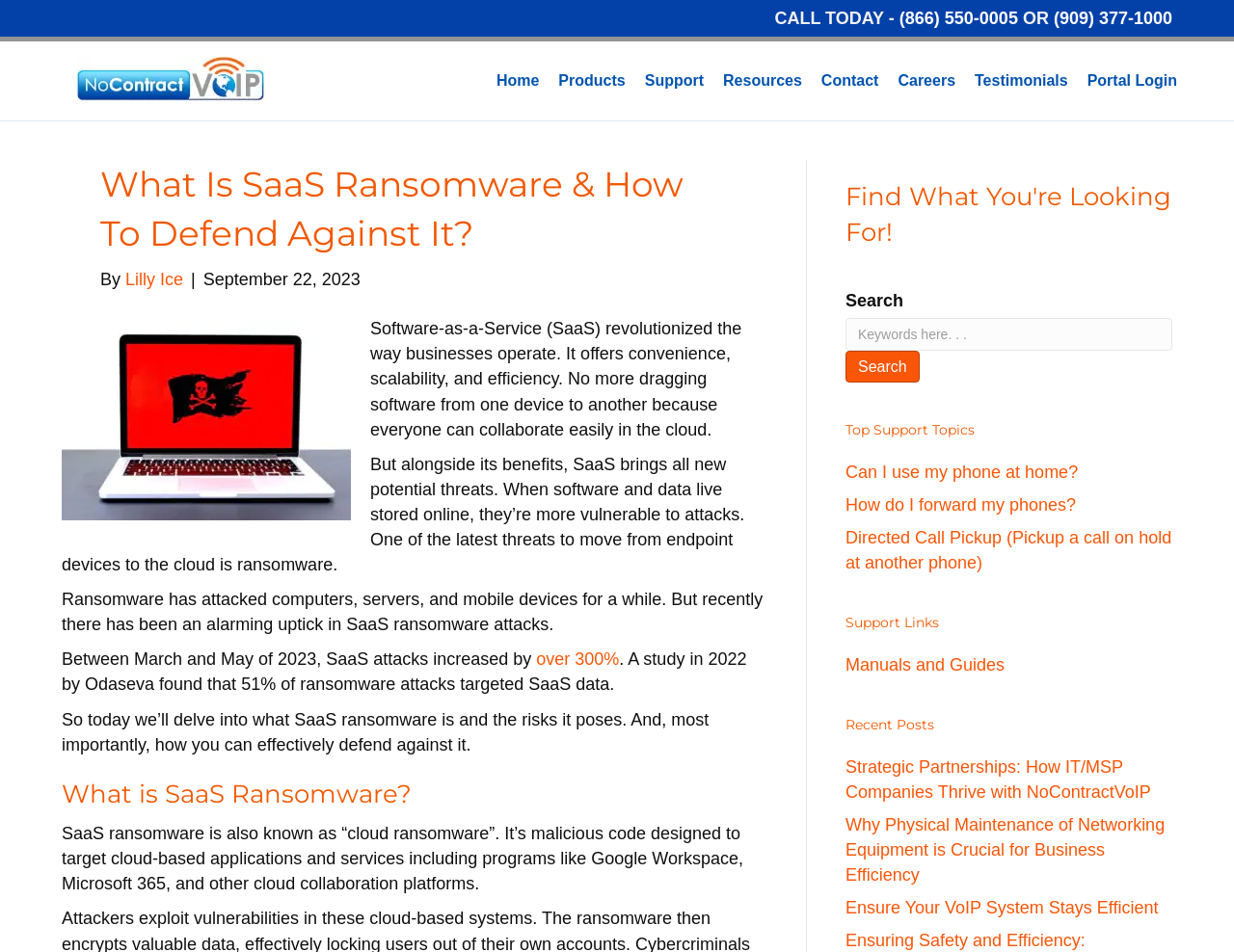Identify and generate the primary title of the webpage.

What Is SaaS Ransomware & How To Defend Against It?